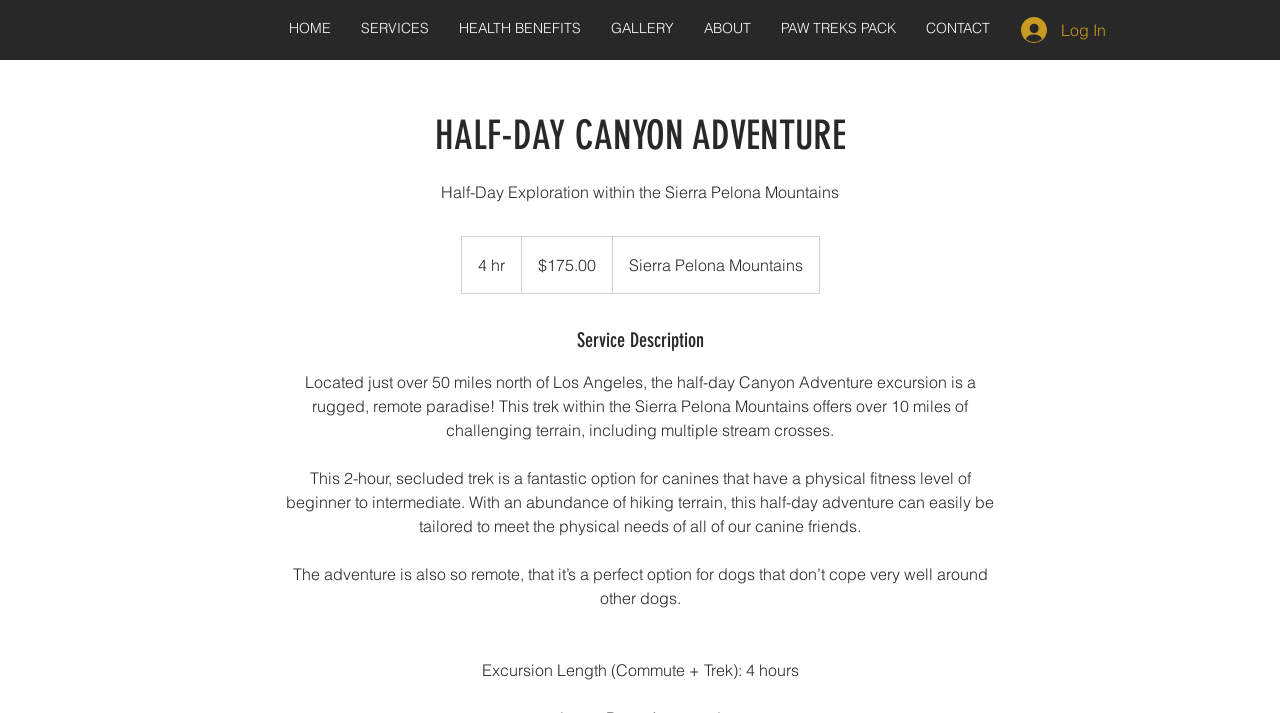Provide a one-word or short-phrase response to the question:
What is the price of the Half-Day Canyon Adventure?

$175.00